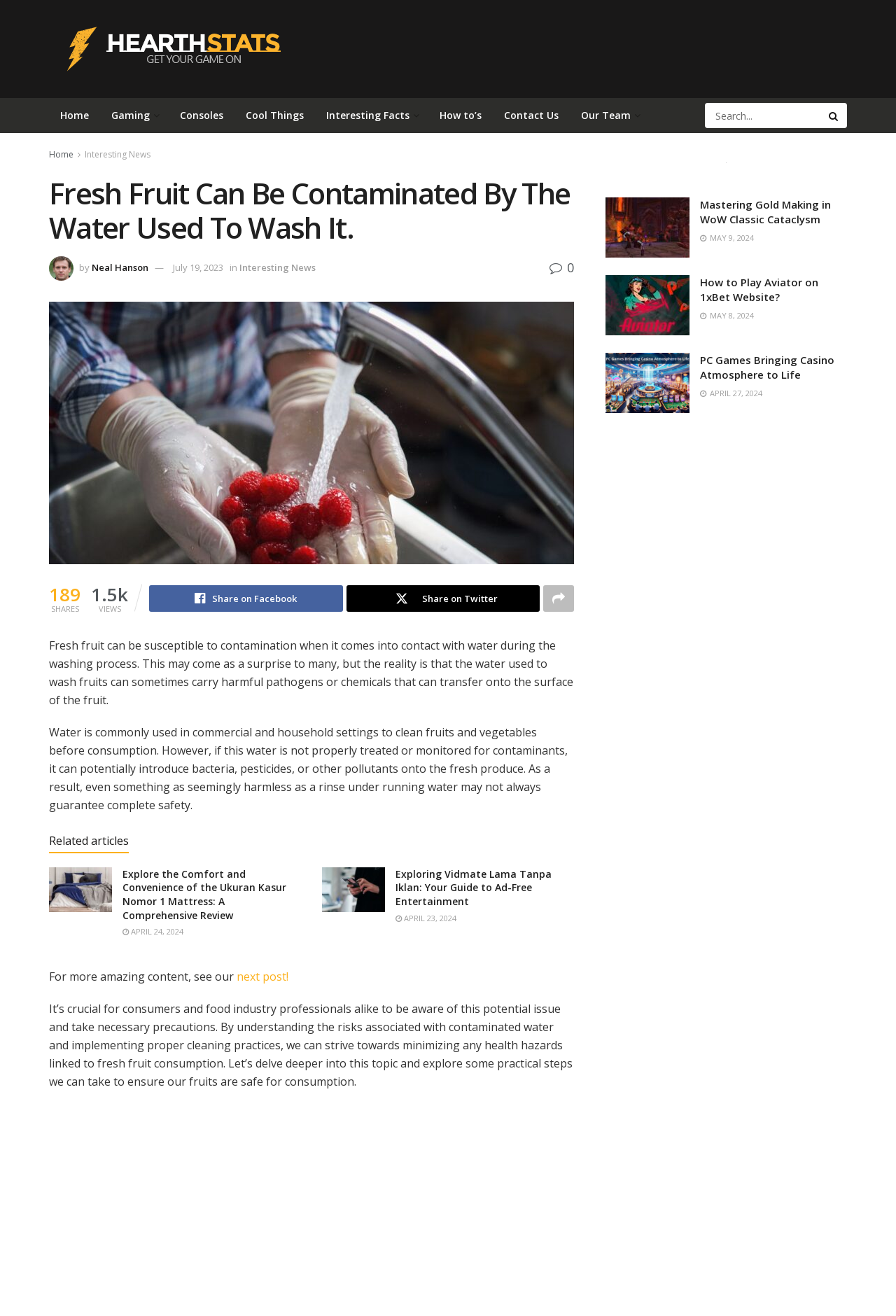Please find the bounding box coordinates of the element that needs to be clicked to perform the following instruction: "Read the article about fresh fruit contamination". The bounding box coordinates should be four float numbers between 0 and 1, represented as [left, top, right, bottom].

[0.055, 0.229, 0.641, 0.429]